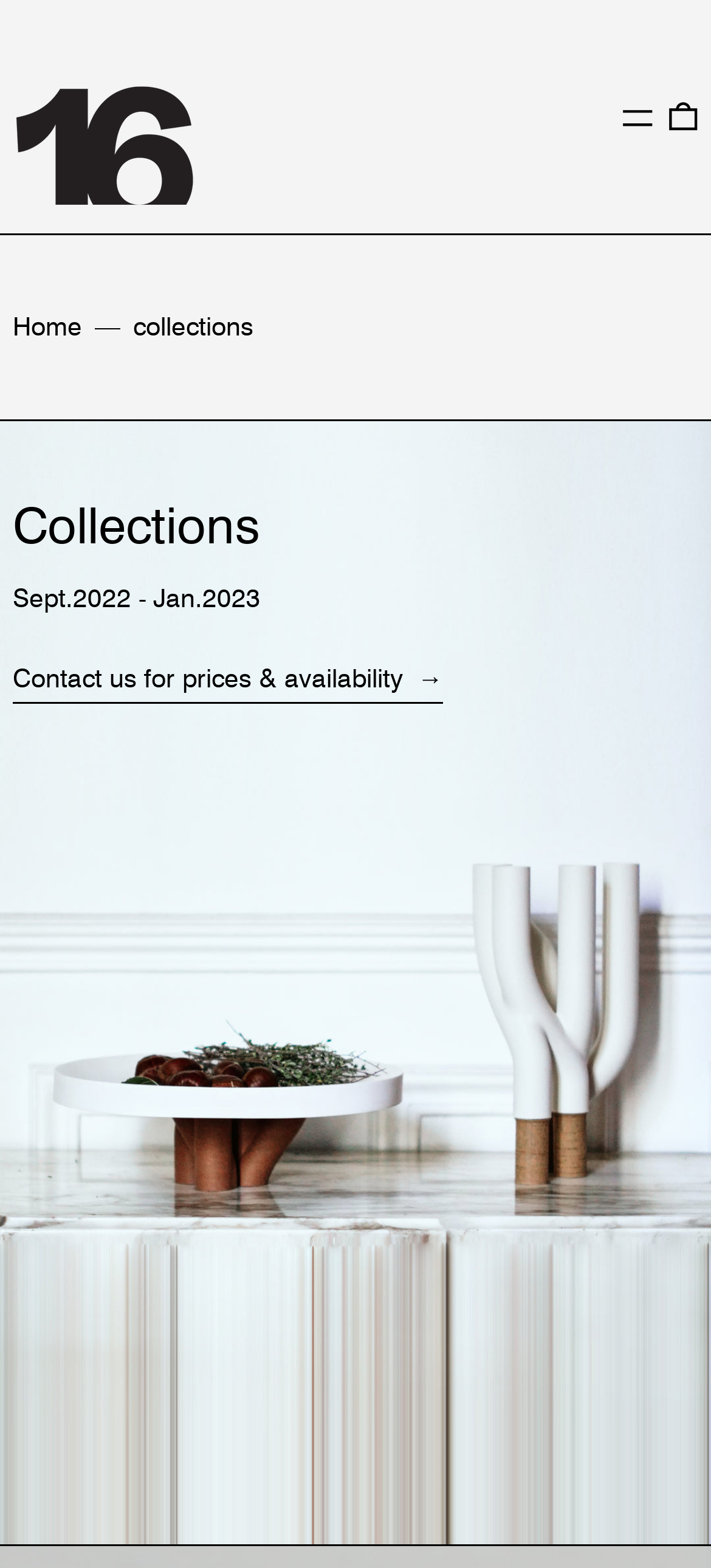Determine the bounding box for the UI element that matches this description: "0 items".

[0.937, 0.056, 0.982, 0.092]